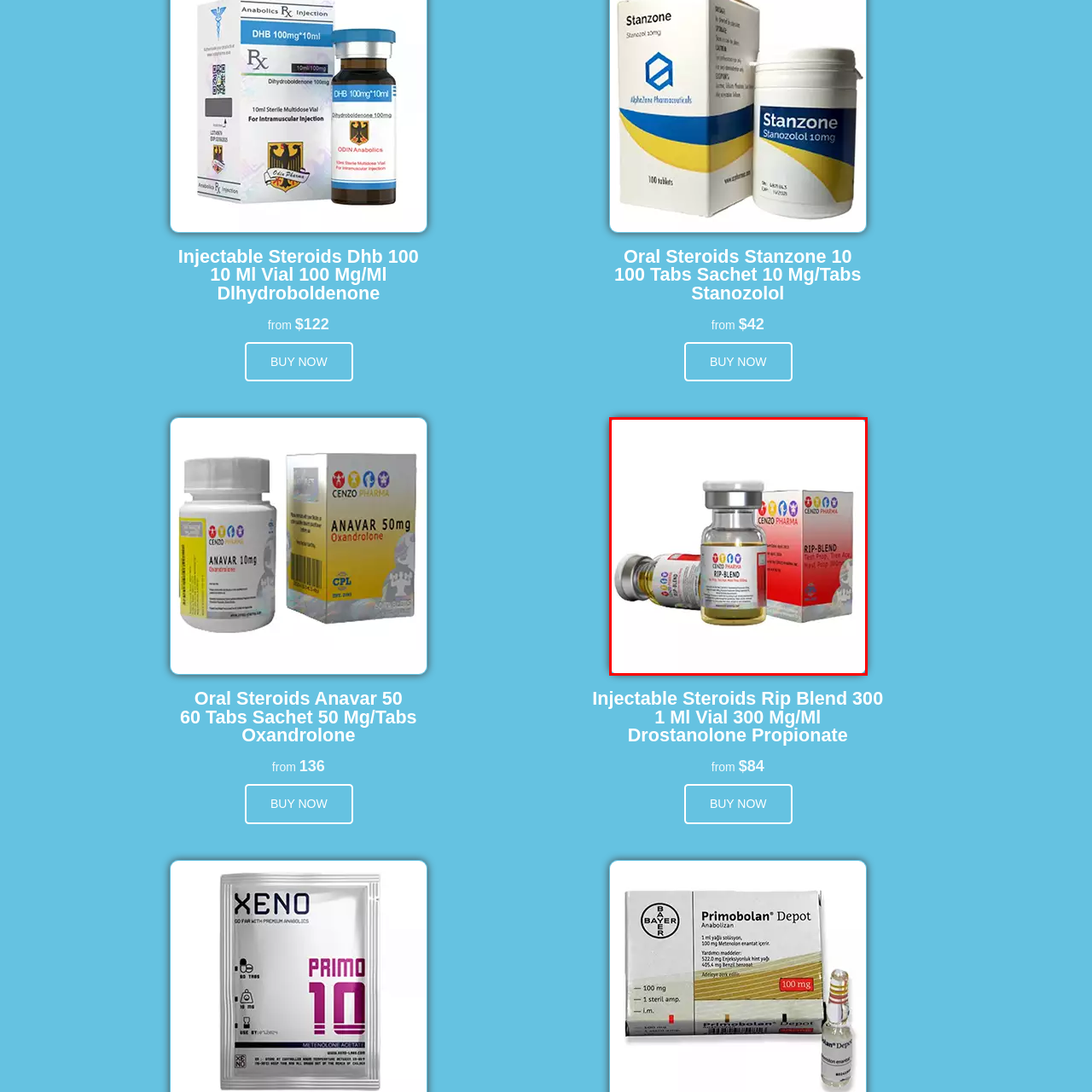Explain comprehensively what is shown in the image marked by the red outline.

The image features a product labeled "RIP-BLEND" from CENZO PHARMA. It showcases a vial with a clear liquid, prominently displaying the brand name and product label. Accompanying the vial is a box, which mirrors the design on the vial. The box is adorned with colorful icons and clear text, indicating its contents and branding. This injectable steroid product is associated with muscle growth and performance enhancement, commonly sought after in fitness and bodybuilding communities. The packaging emphasizes the product's formulation, designed for individuals seeking effective results in their regimen. This visual presentation conveys both professionalism and appeal to potential users.